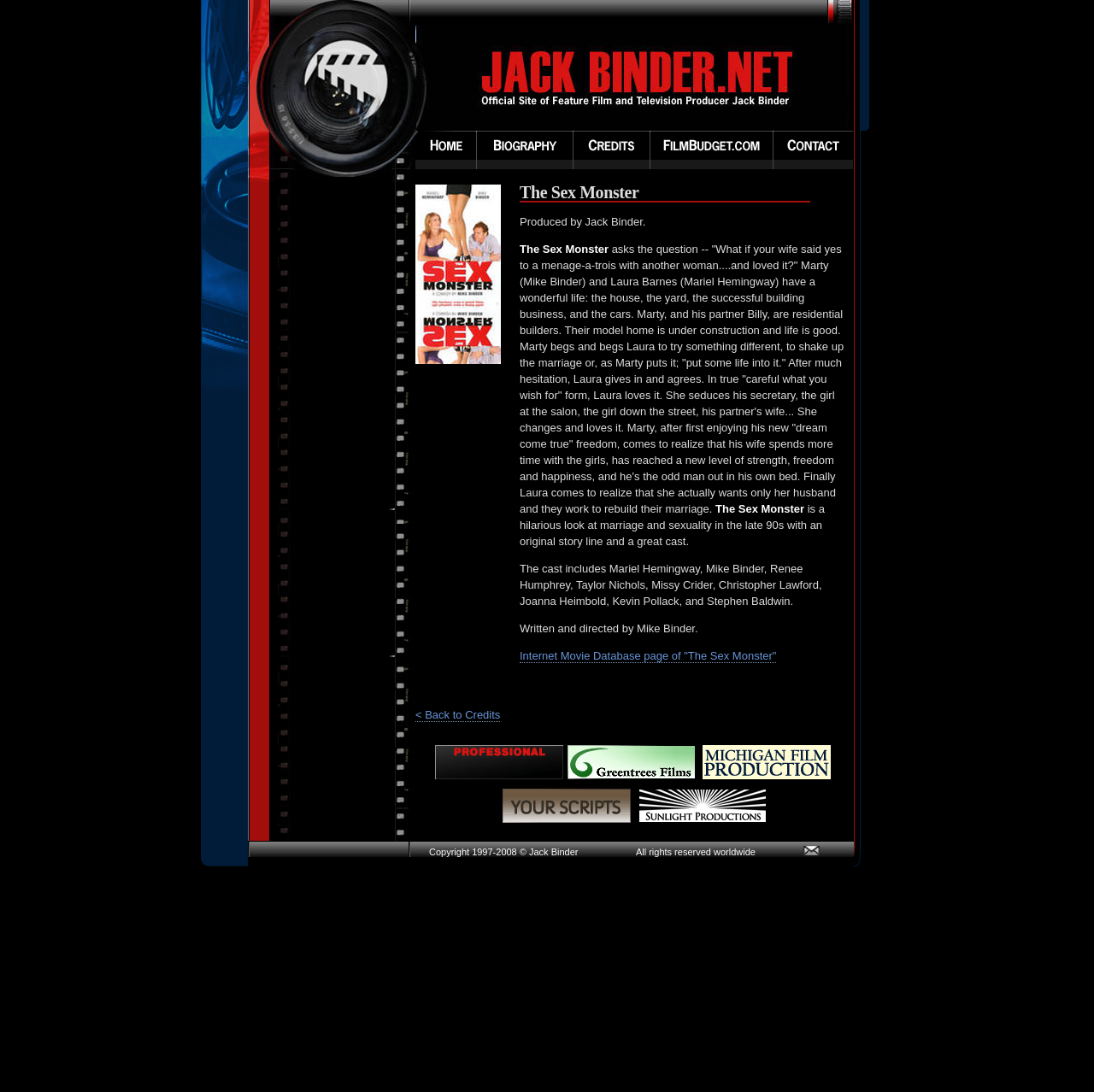Consider the image and give a detailed and elaborate answer to the question: 
What is the year range of the copyright notice at the bottom of the webpage?

The answer can be found at the bottom of the webpage, in the copyright notice. It states 'Copyright 1997-2008 © Jack Binder All rights reserved worldwide'. This information is located at the very bottom of the webpage, in the copyright notice section.